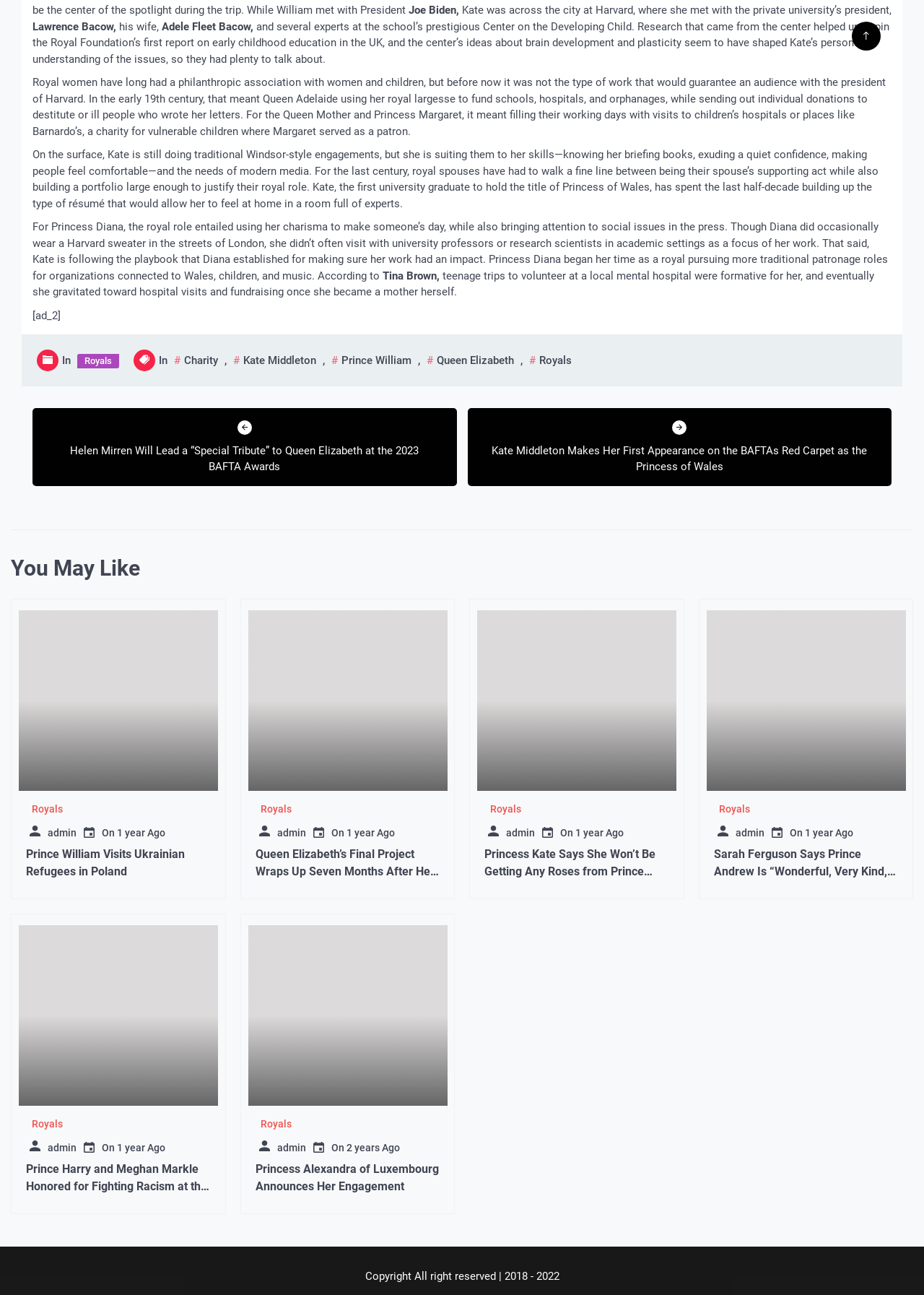What is the name of the charity for vulnerable children?
Refer to the image and provide a concise answer in one word or phrase.

Barnardo’s